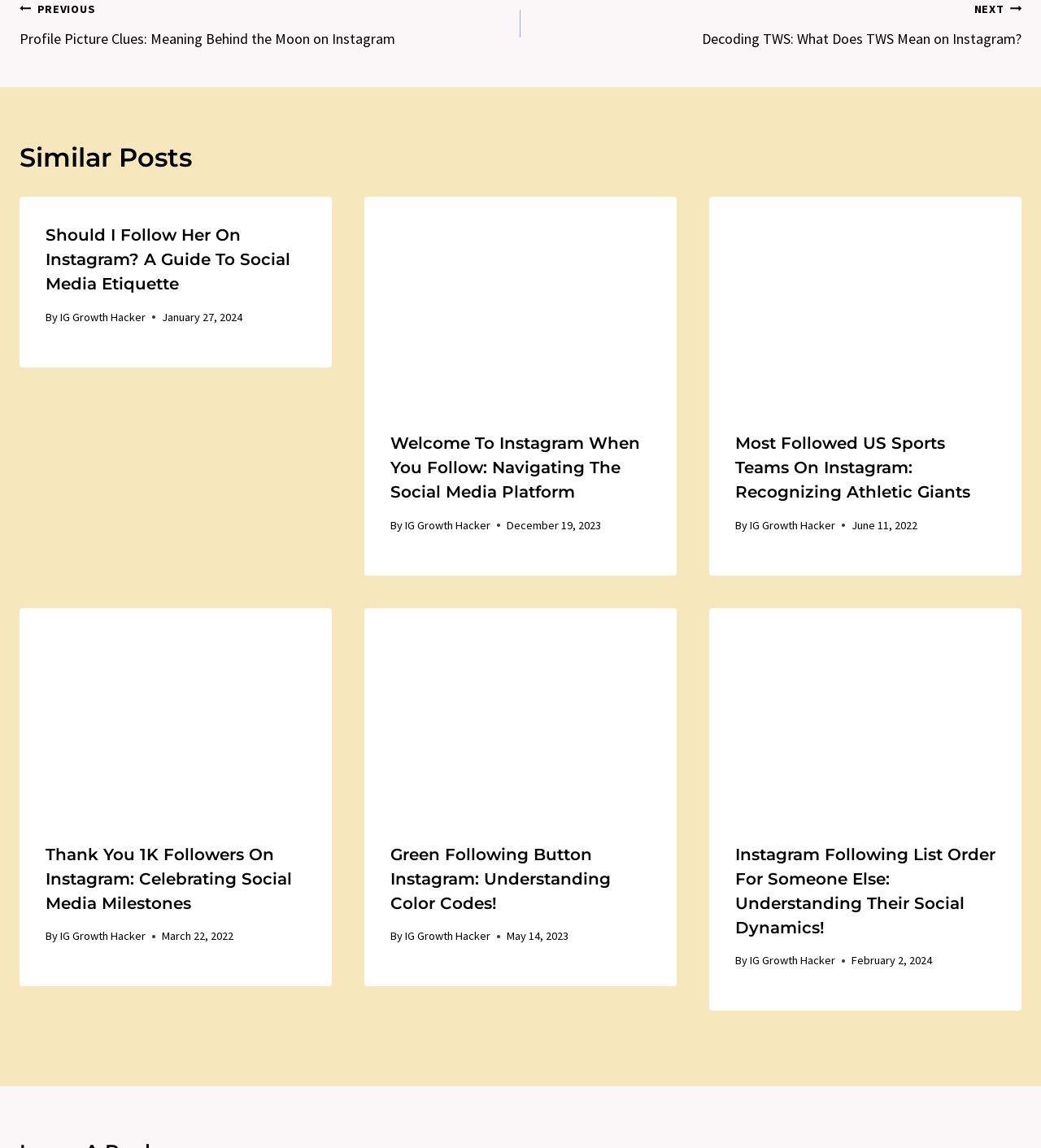Determine the bounding box coordinates of the element's region needed to click to follow the instruction: "Read the article 'Thank You 1K Followers on Instagram: Celebrating Social Media Milestones'". Provide these coordinates as four float numbers between 0 and 1, formatted as [left, top, right, bottom].

[0.019, 0.53, 0.319, 0.711]